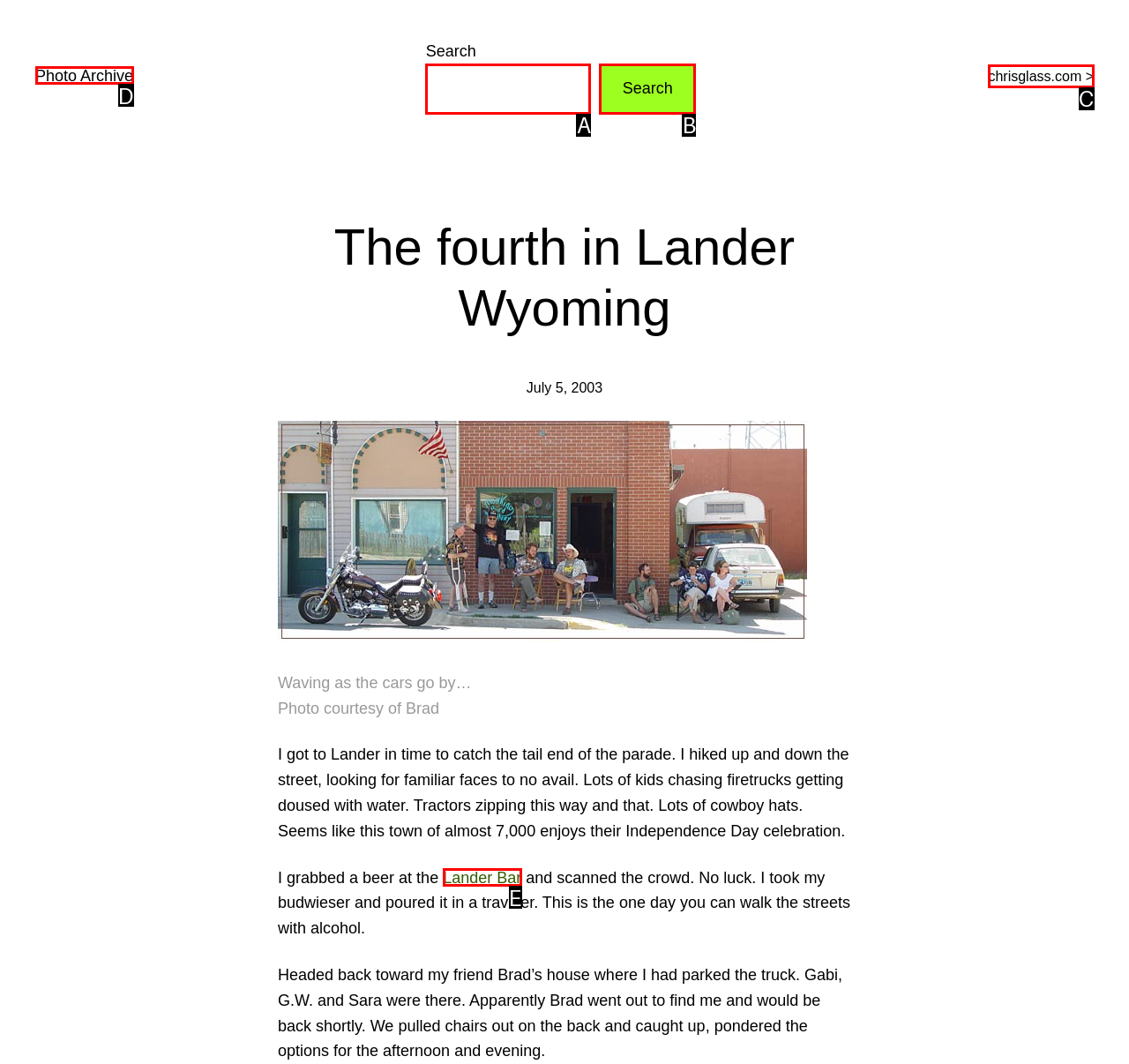Determine which option fits the element description: Search
Answer with the option’s letter directly.

B